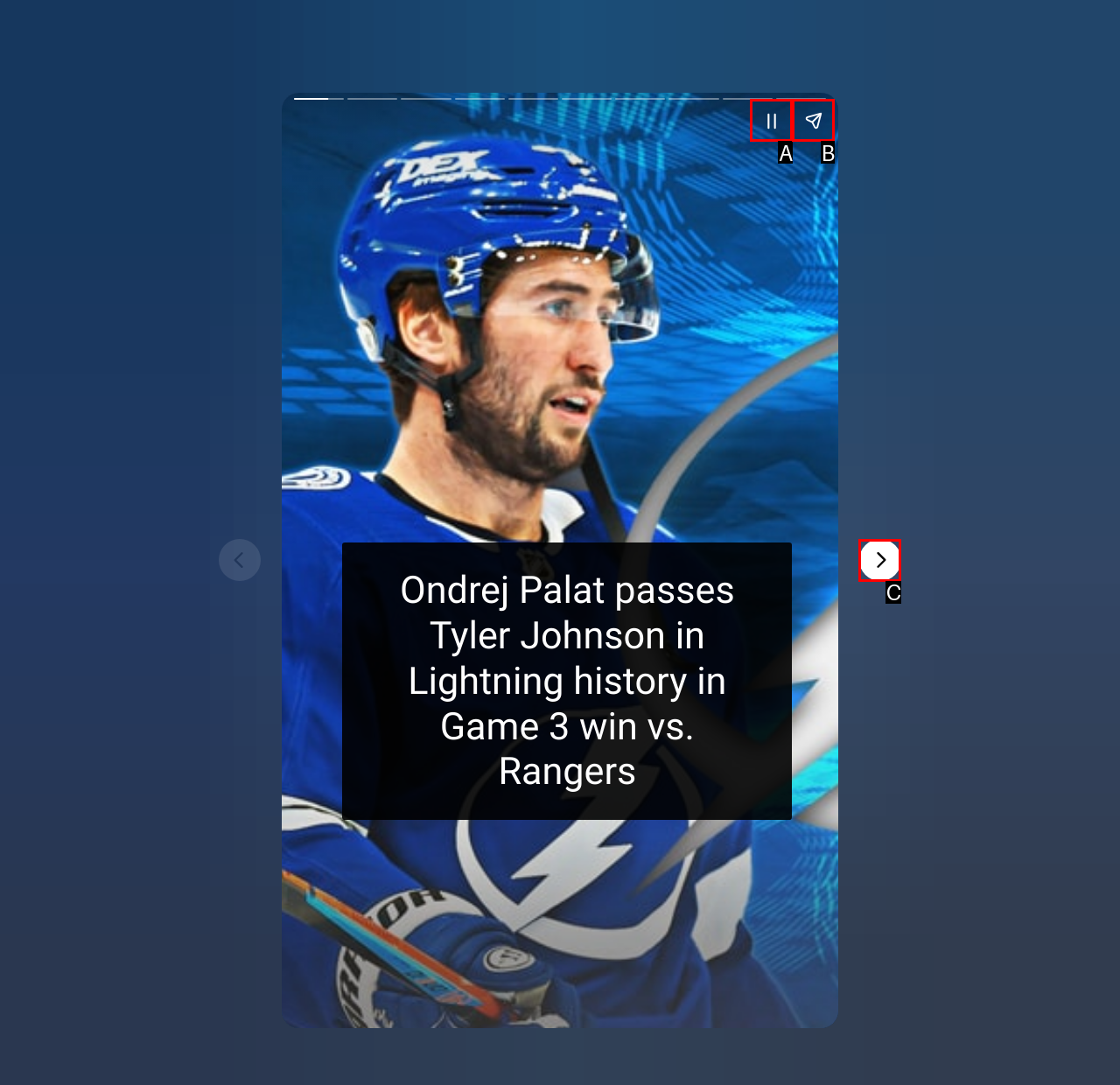Identify the matching UI element based on the description: aria-label="Share story"
Reply with the letter from the available choices.

B